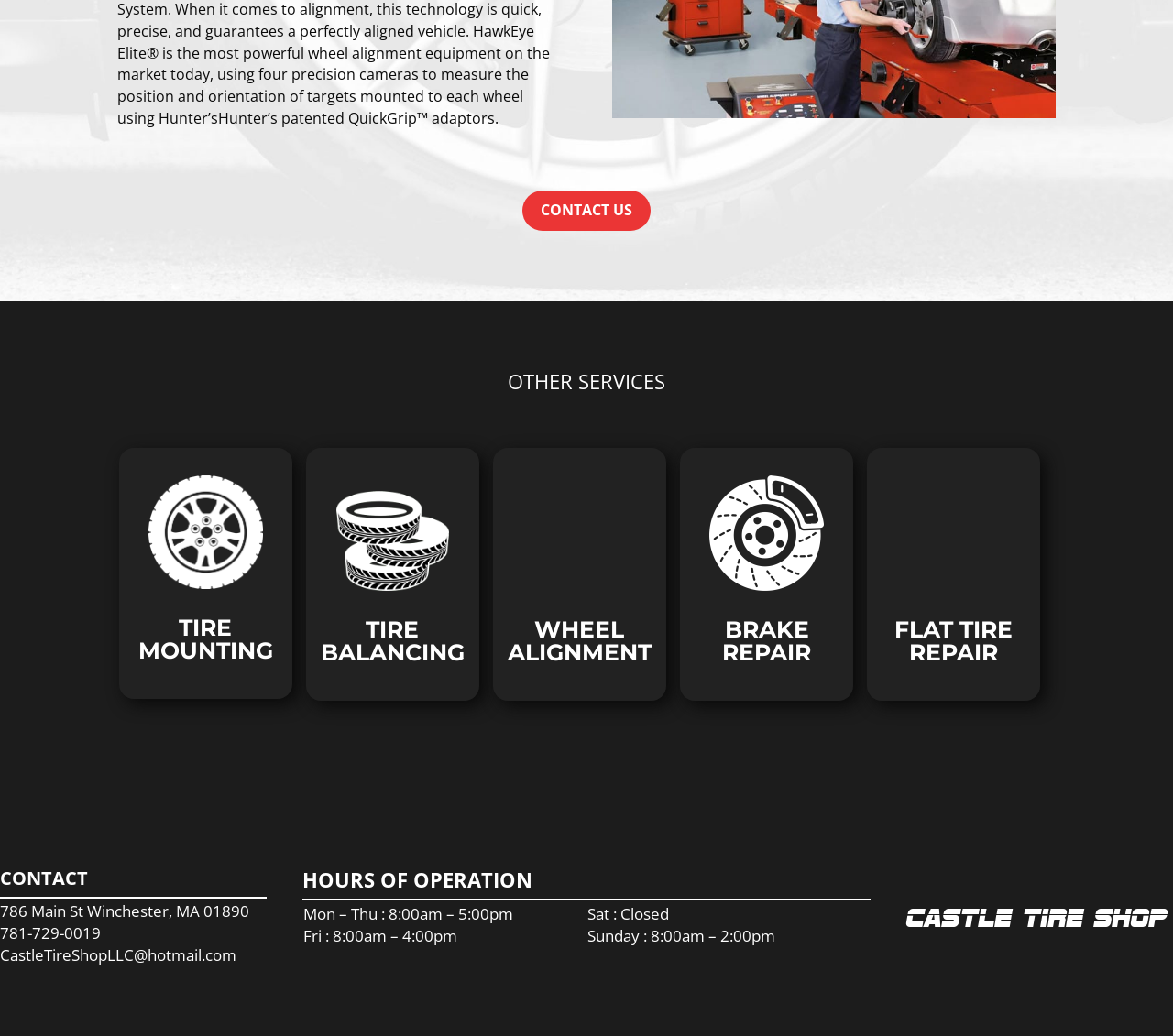Locate the bounding box coordinates of the clickable element to fulfill the following instruction: "Leave a comment". Provide the coordinates as four float numbers between 0 and 1 in the format [left, top, right, bottom].

None